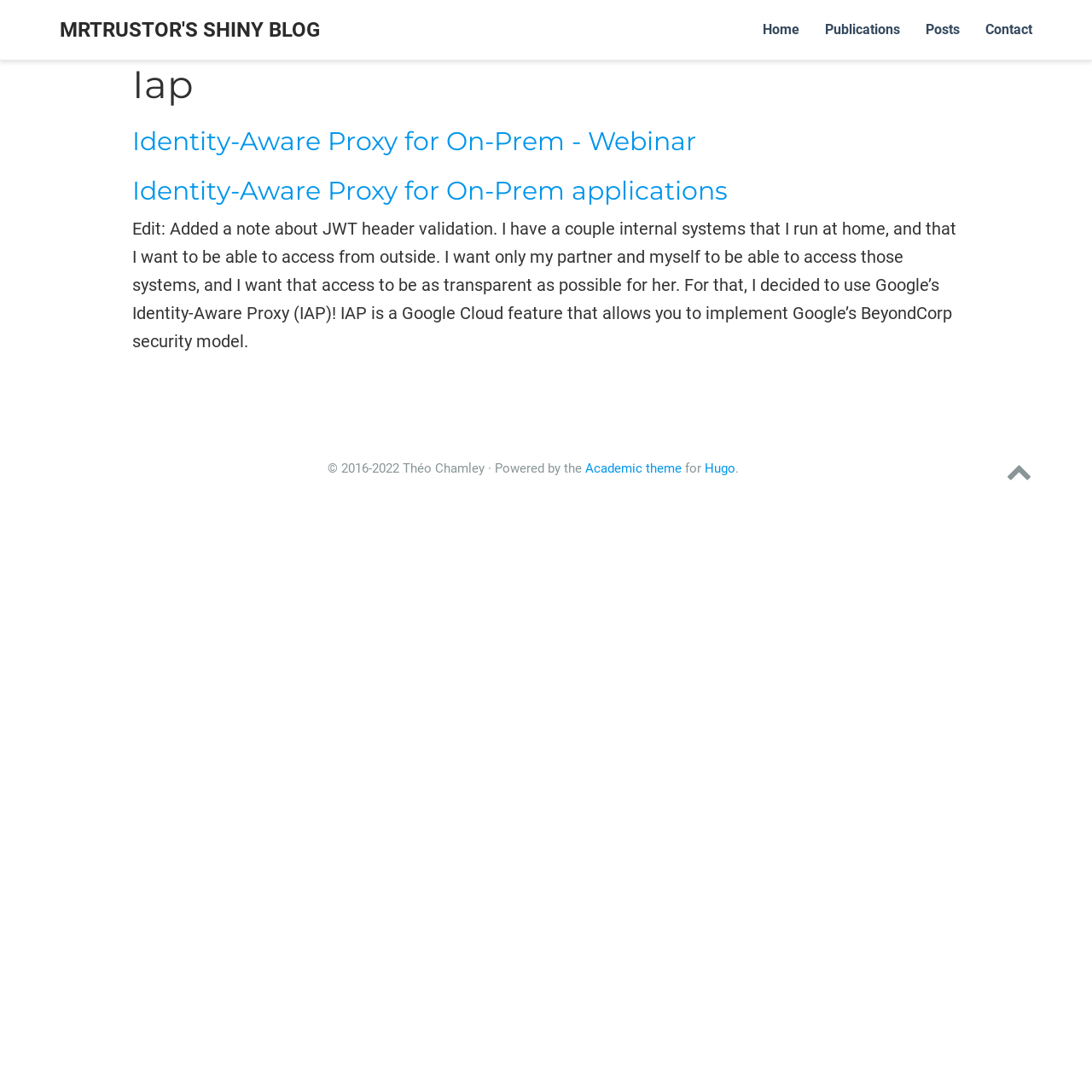What is the platform used to power the blog?
Look at the image and answer with only one word or phrase.

Hugo